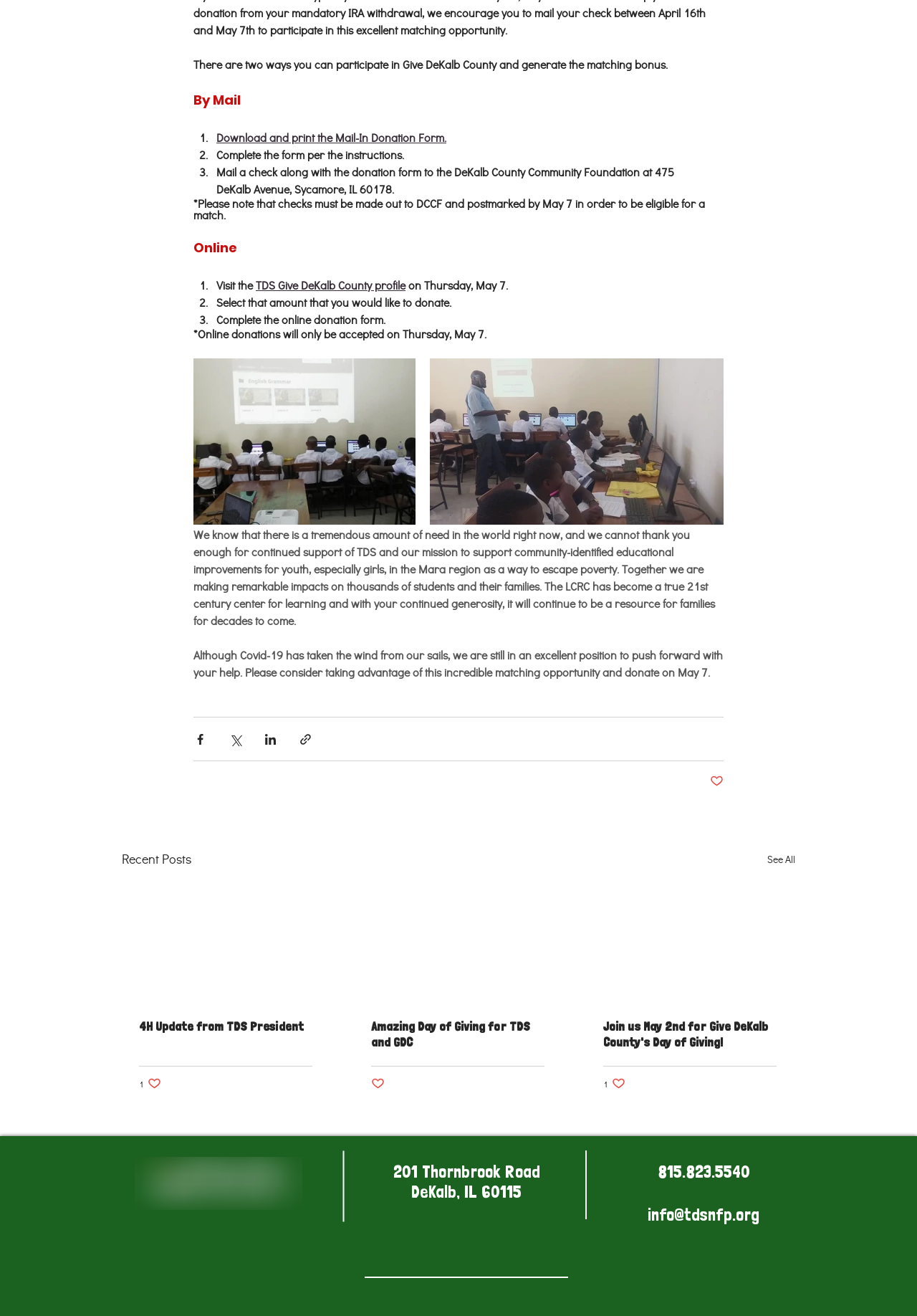Identify the bounding box coordinates of the clickable section necessary to follow the following instruction: "Visit the TDS Give DeKalb County profile". The coordinates should be presented as four float numbers from 0 to 1, i.e., [left, top, right, bottom].

[0.279, 0.211, 0.442, 0.222]